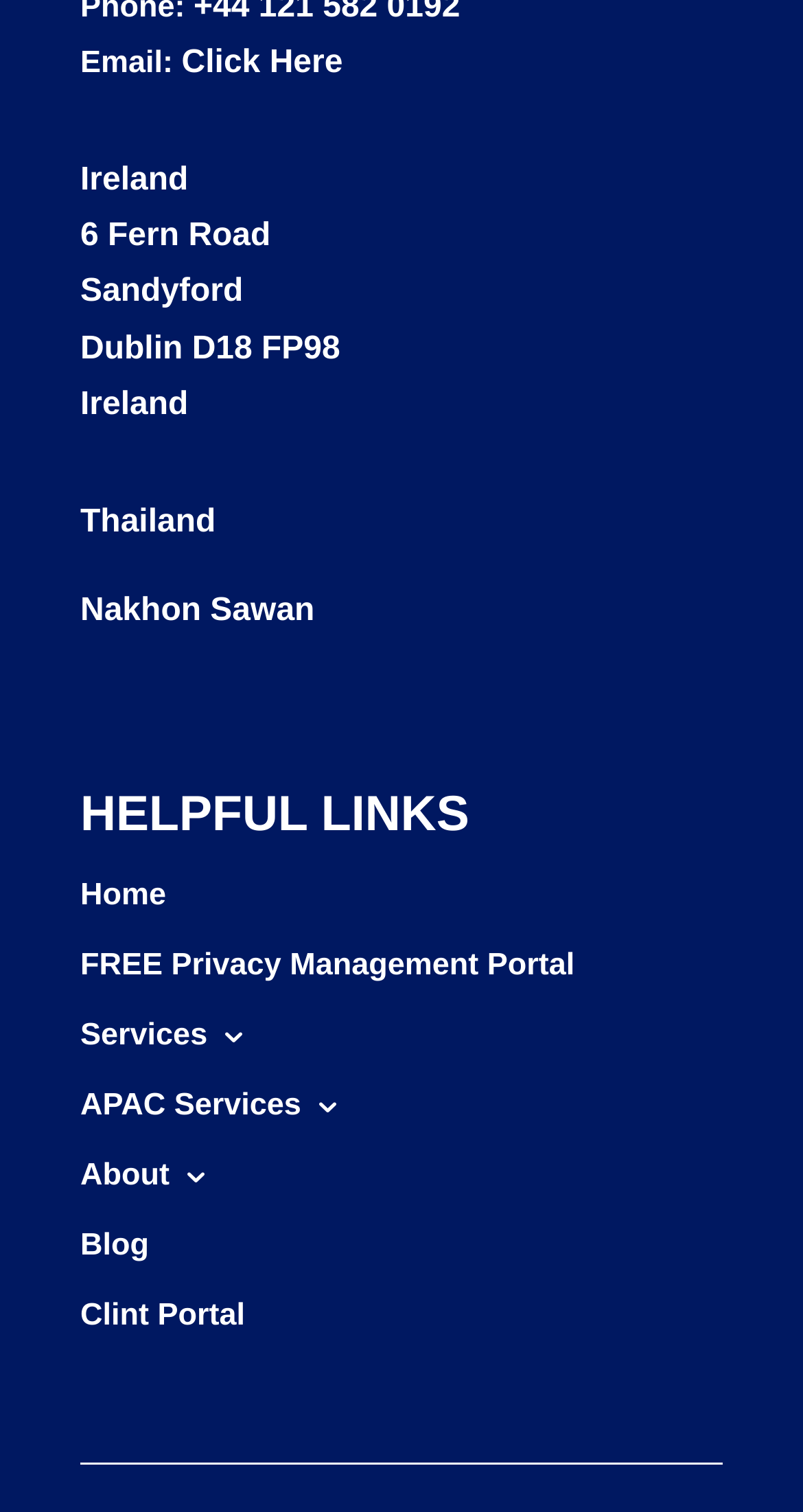Provide the bounding box coordinates of the HTML element described as: "About". The bounding box coordinates should be four float numbers between 0 and 1, i.e., [left, top, right, bottom].

[0.1, 0.765, 0.262, 0.8]